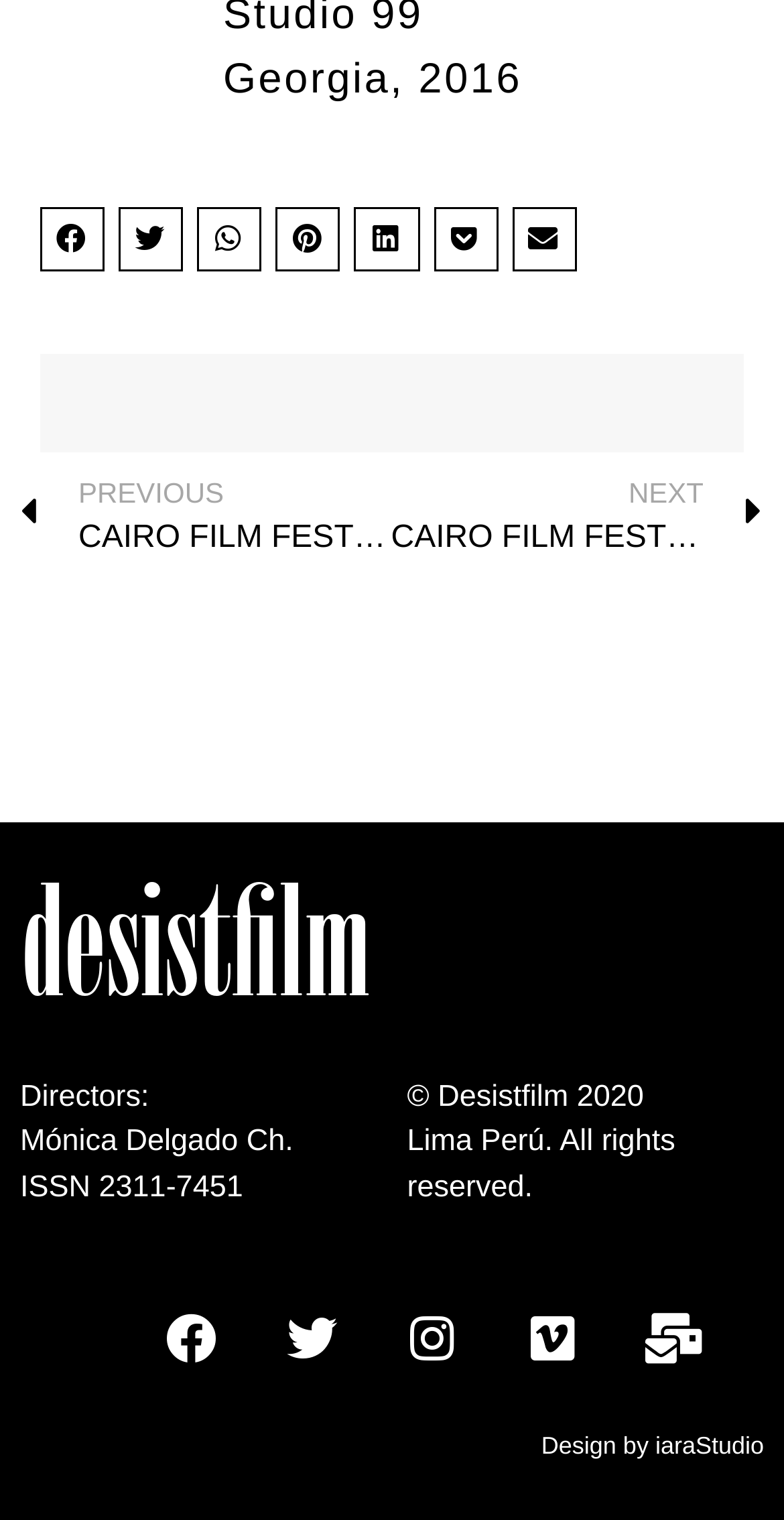Based on the image, provide a detailed response to the question:
What is the name of the film festival?

I found the answer by looking at the links 'Prev PREVIOUS CAIRO FILM FESTIVAL 2016: TJUVHEDER BY PETER GRÖNLUND' and 'NEXT CAIRO FILM FESTIVAL 2016: AFTER THE STORM BY HIROKASU KORE-EDA Next', which suggest that the current page is about the Cairo Film Festival 2016.